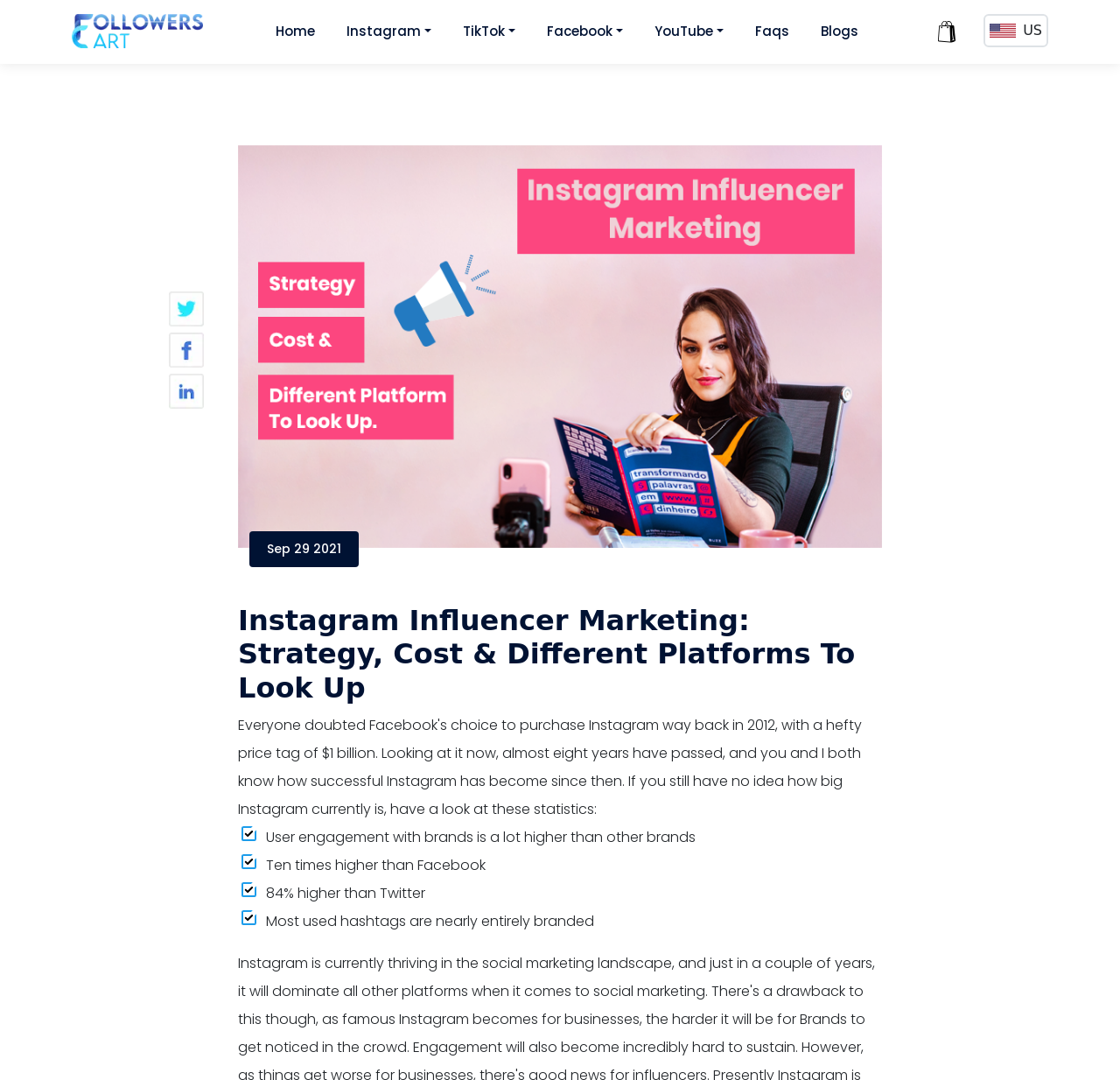Please identify the bounding box coordinates of the element that needs to be clicked to perform the following instruction: "View FAQs".

[0.668, 0.014, 0.711, 0.045]